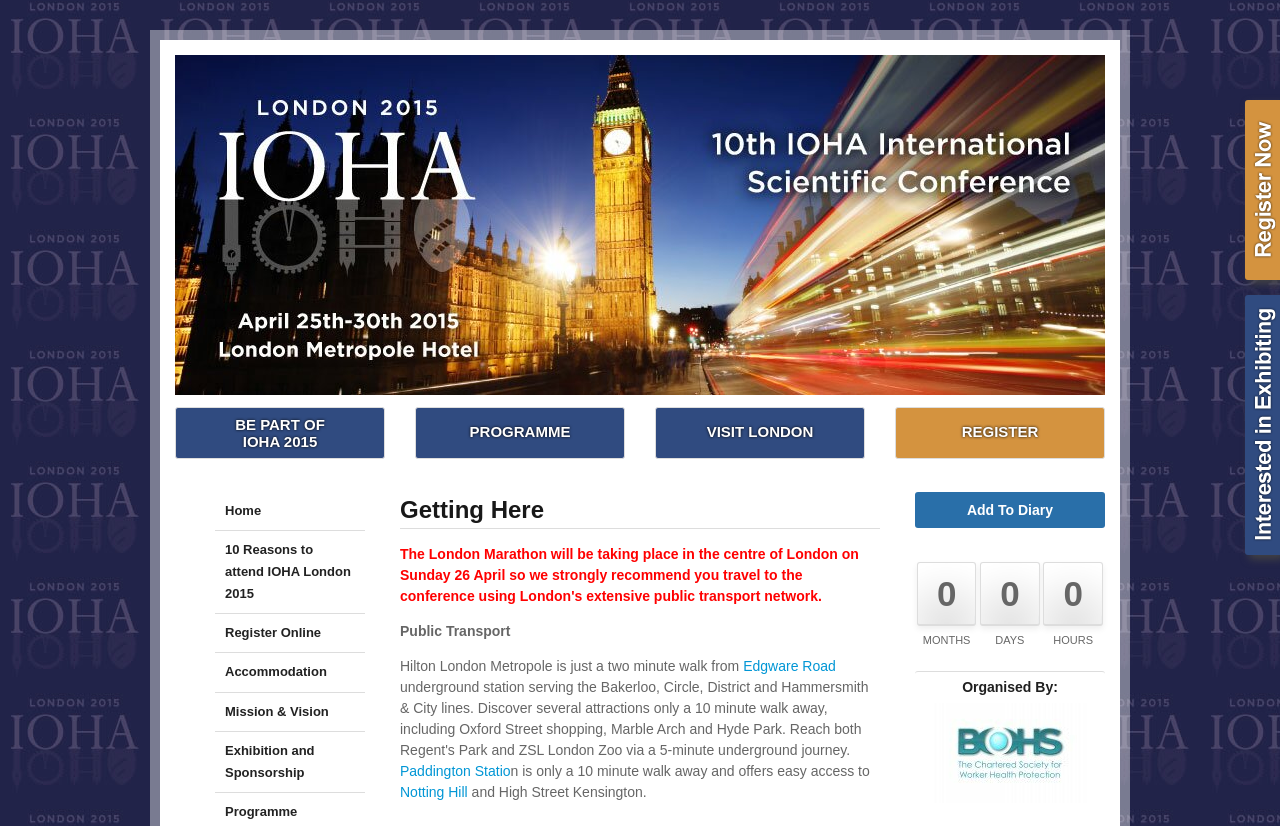Locate the bounding box coordinates of the item that should be clicked to fulfill the instruction: "Click on the link to visit London".

[0.512, 0.493, 0.676, 0.556]